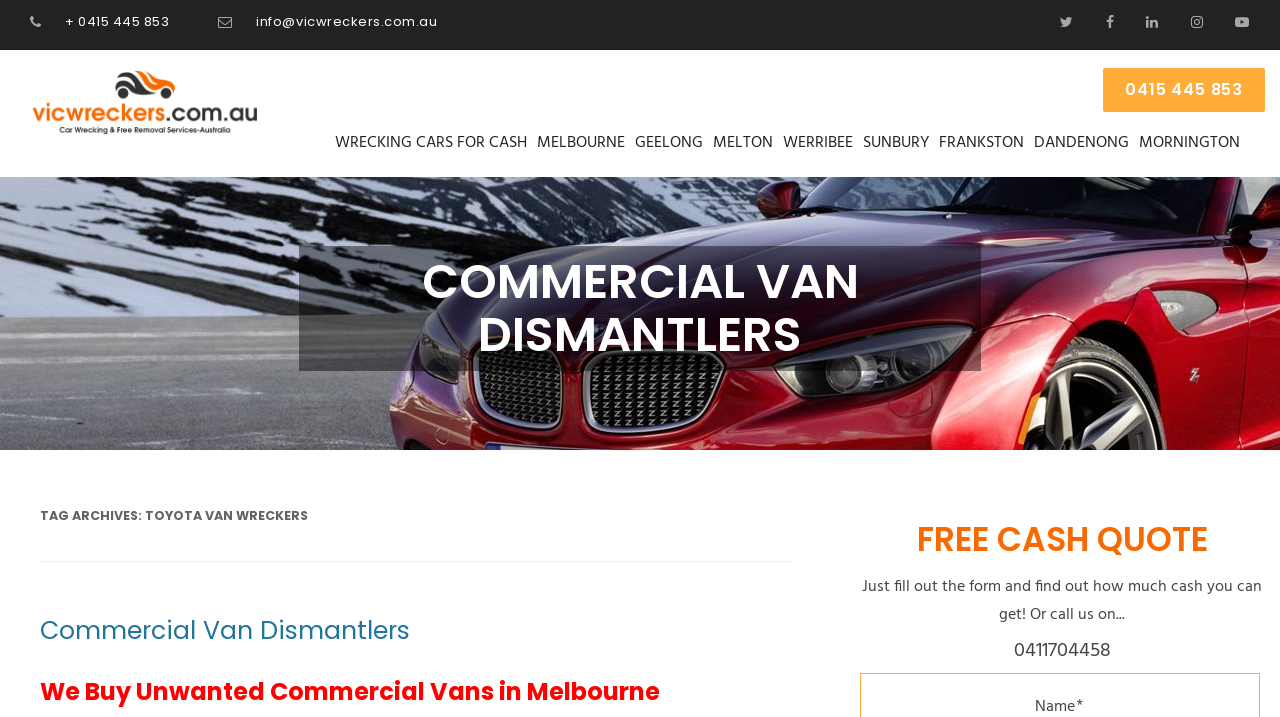Offer an extensive depiction of the webpage and its key elements.

The webpage is about wrecking cars for cash in Victoria, Australia. At the top left, there is a logo image. Below the logo, there are two phone numbers and an email address. To the right of these contact details, there are six social media links represented by icons.

Below these top elements, there is a horizontal list of links to different locations in Victoria, including Melbourne, Geelong, Melton, Werribee, Sunbury, Frankston, Dandenong, and Mornington.

The main content of the webpage is divided into two sections. On the left, there is a heading "COMMERCIAL VAN DISMANTLERS" followed by a subheading "TAG ARCHIVES: TOYOTA VAN WRECKERS" and another subheading "Commercial Van Dismantlers" with a link to the same title. Below these headings, there is a longer heading "We Buy Unwanted Commercial Vans in Melbourne".

On the right, there is a prominent heading "FREE CASH QUOTE" followed by a paragraph of text explaining how to get a cash quote by filling out a form or calling a phone number. The phone number is provided below the text. At the very bottom right, there is a small asterisk symbol.